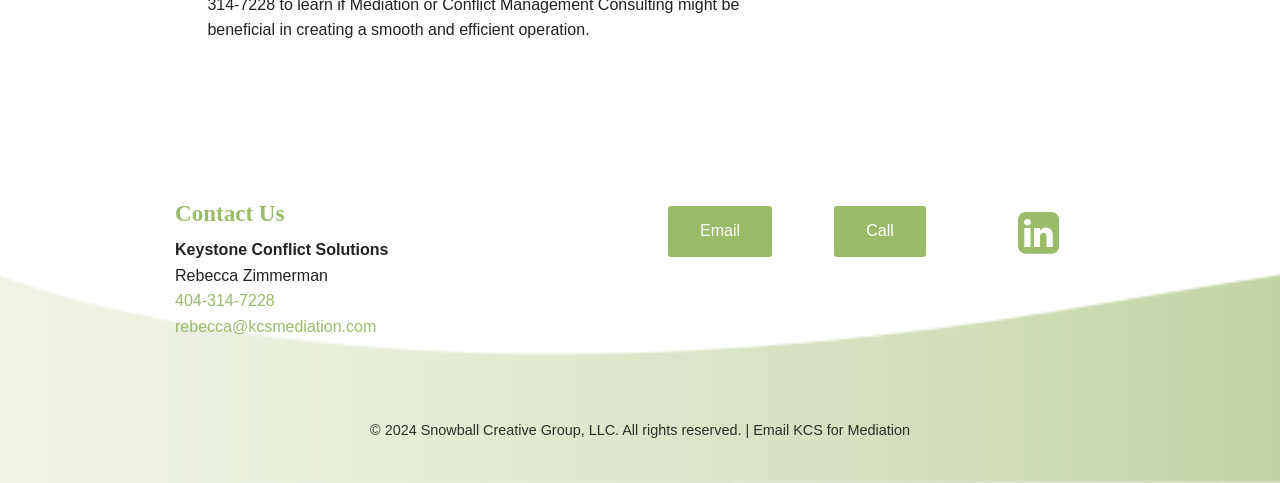Refer to the image and answer the question with as much detail as possible: What is the name of the company?

I found the company name by looking at the StaticText element with the text 'Keystone Conflict Solutions' located at [0.137, 0.499, 0.303, 0.534].